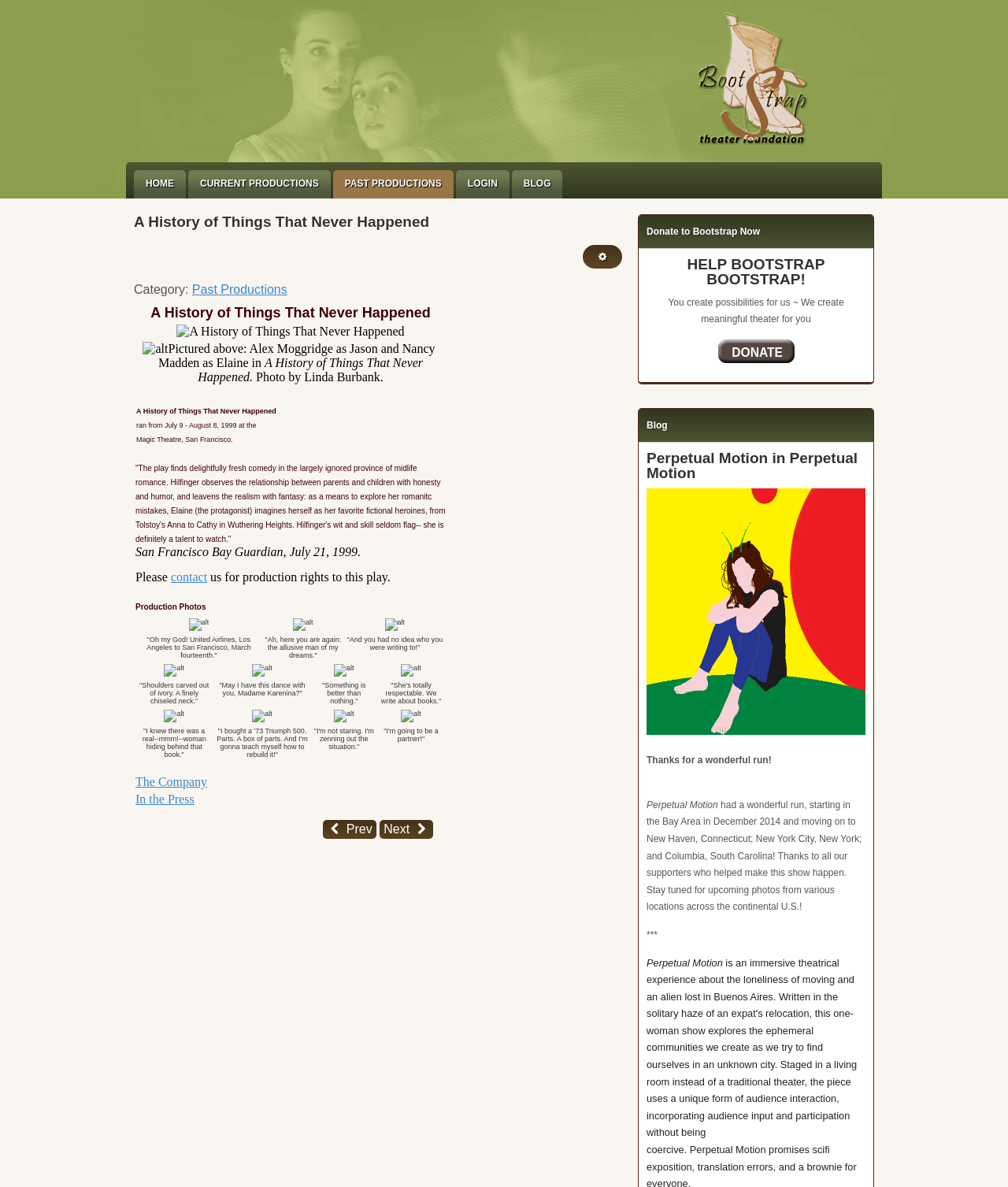Find the bounding box coordinates of the element to click in order to complete this instruction: "Read the 'A History of Things That Never Happened' description". The bounding box coordinates must be four float numbers between 0 and 1, denoted as [left, top, right, bottom].

[0.133, 0.255, 0.617, 0.681]